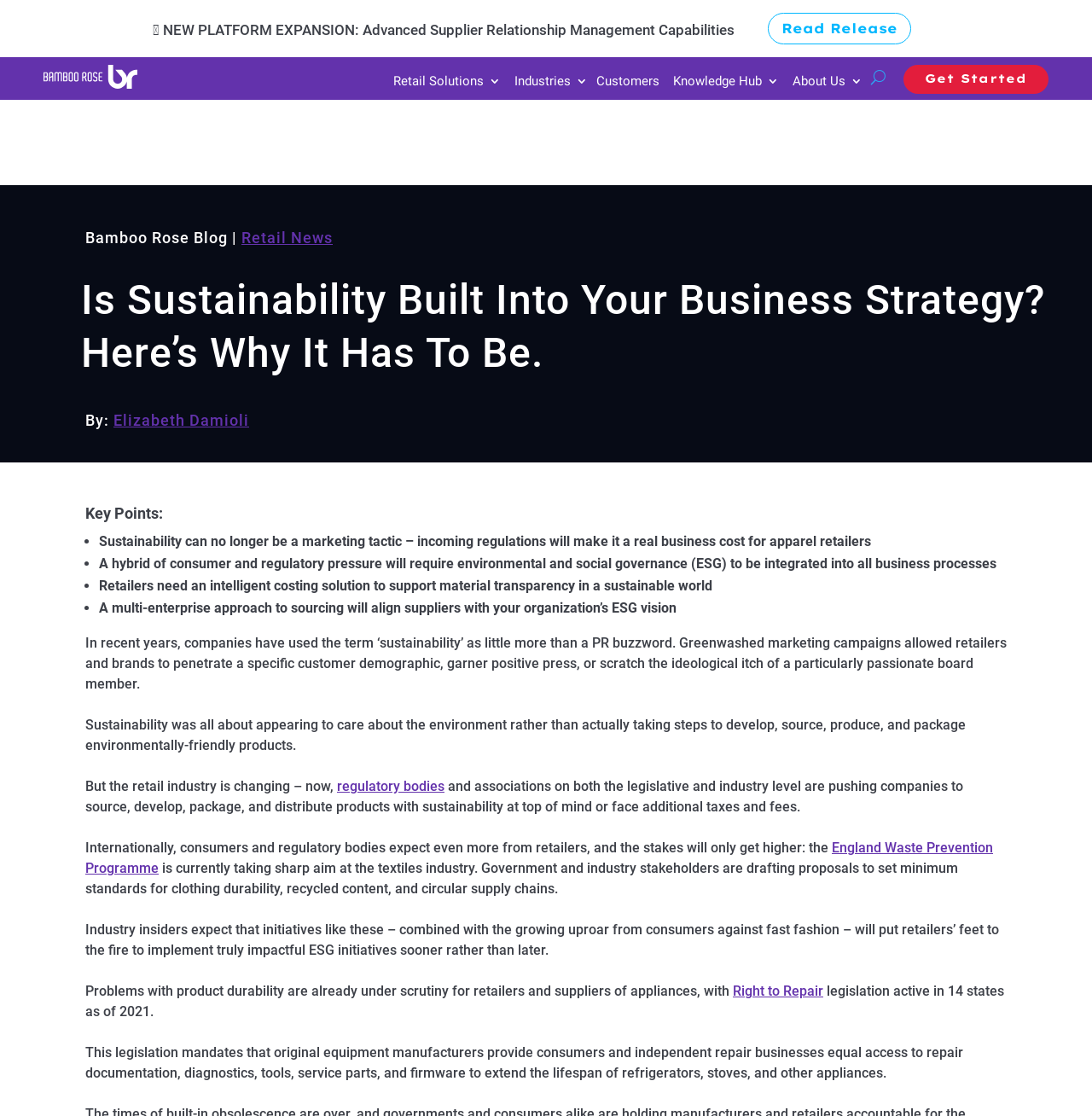Determine the bounding box coordinates of the UI element that matches the following description: "Customers". The coordinates should be four float numbers between 0 and 1 in the format [left, top, right, bottom].

[0.546, 0.066, 0.604, 0.086]